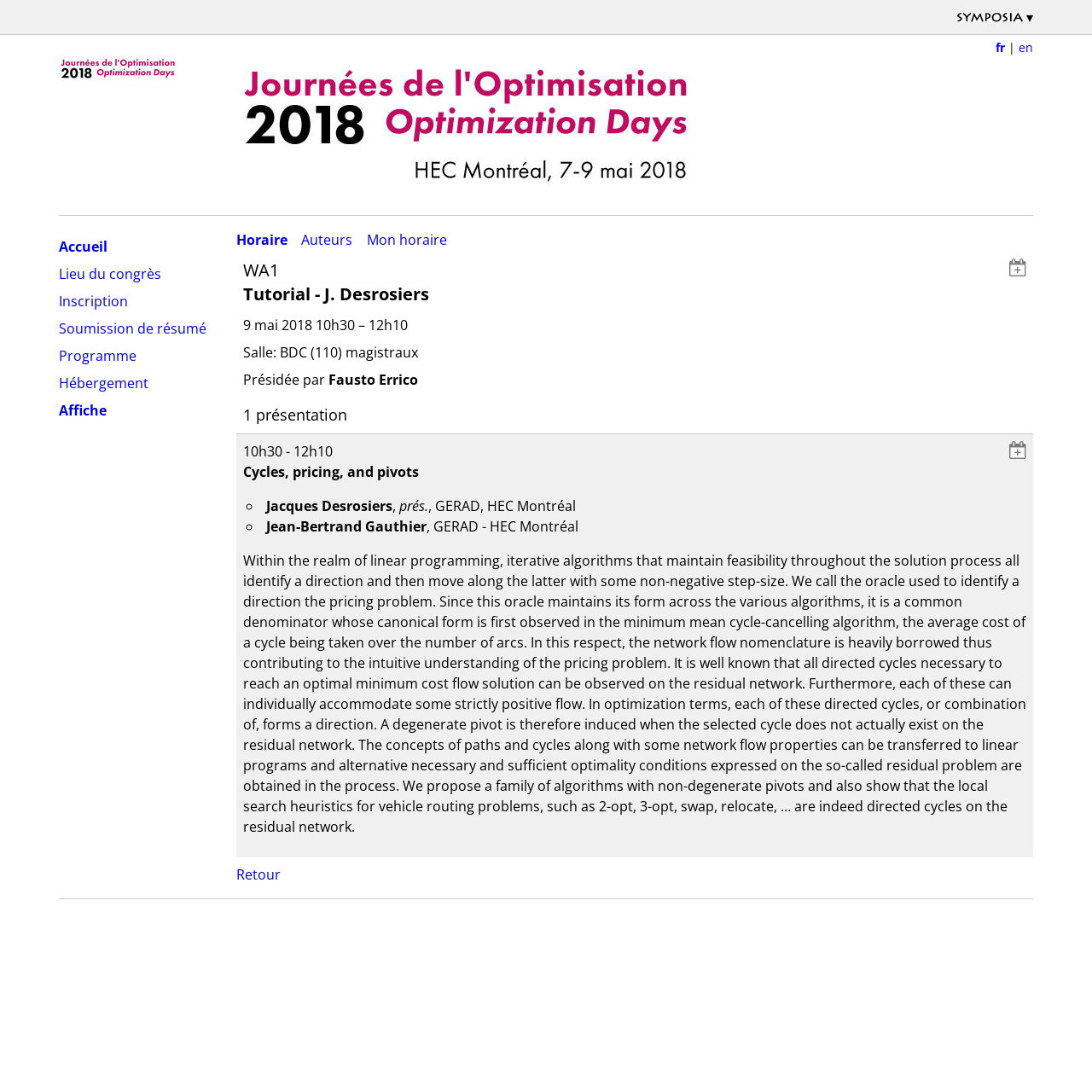Please find the bounding box coordinates for the clickable element needed to perform this instruction: "Click on the 'Rechercher' button".

None